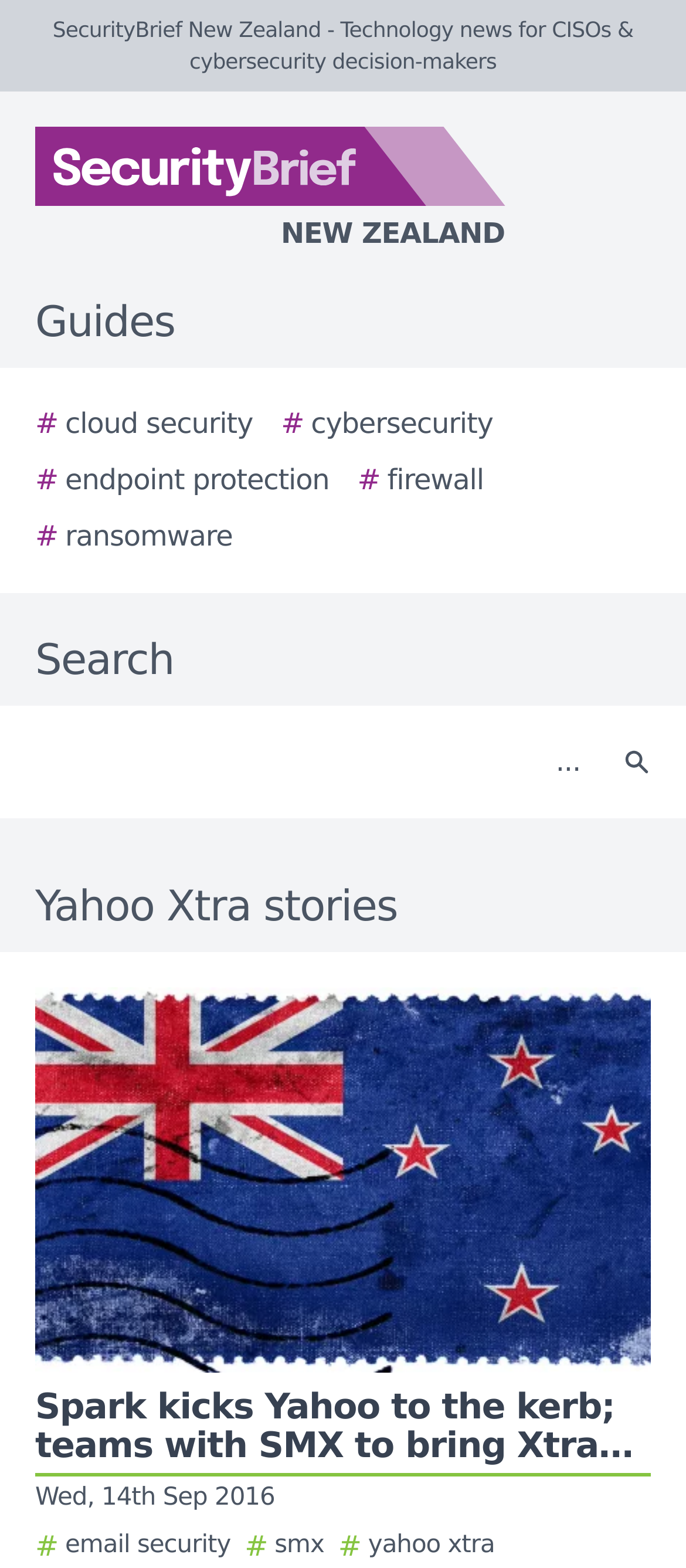Can you extract the headline from the webpage for me?

Yahoo Xtra stories